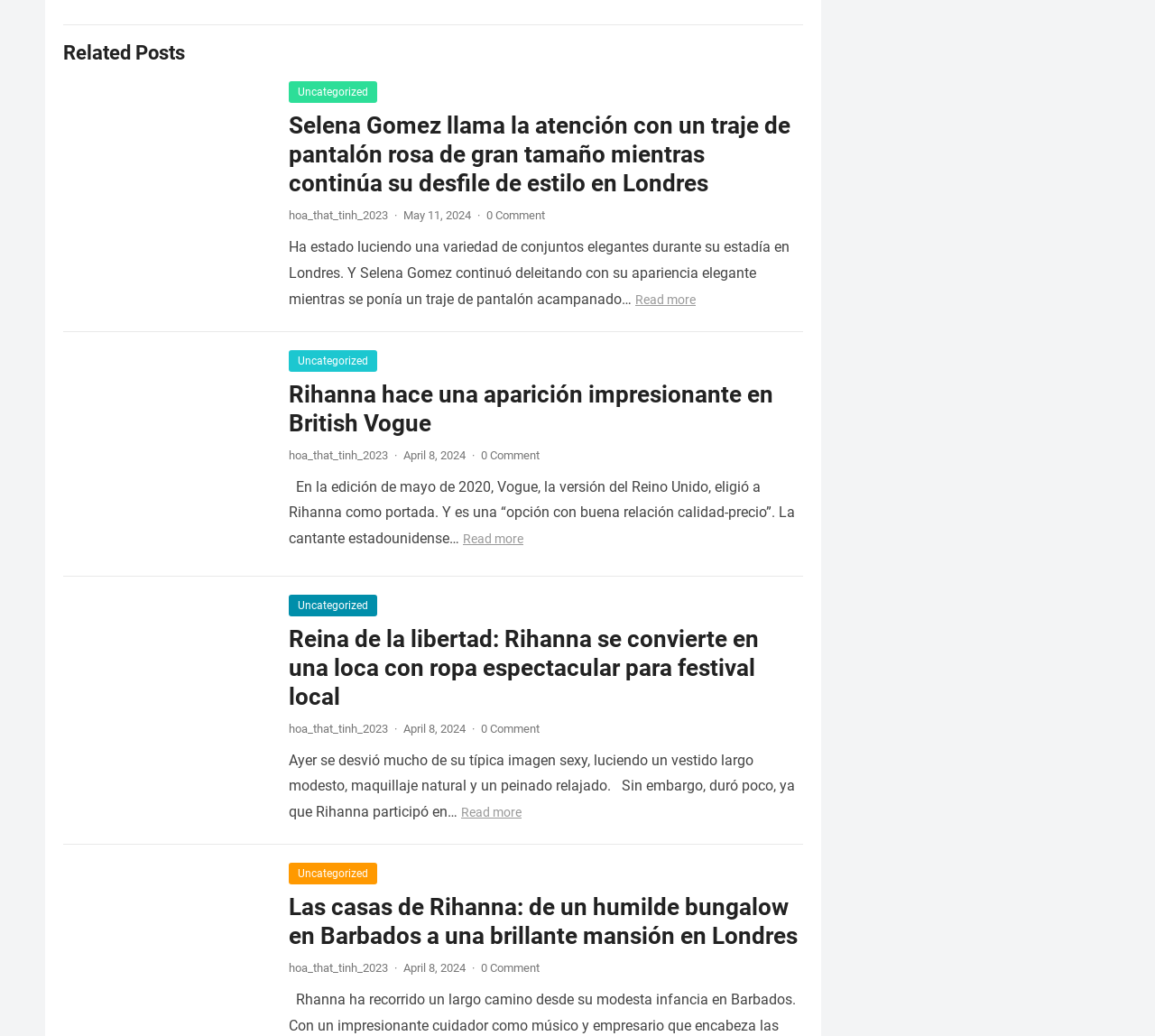Locate the bounding box of the UI element with the following description: "hoa_that_tinh_2023".

[0.25, 0.433, 0.336, 0.446]